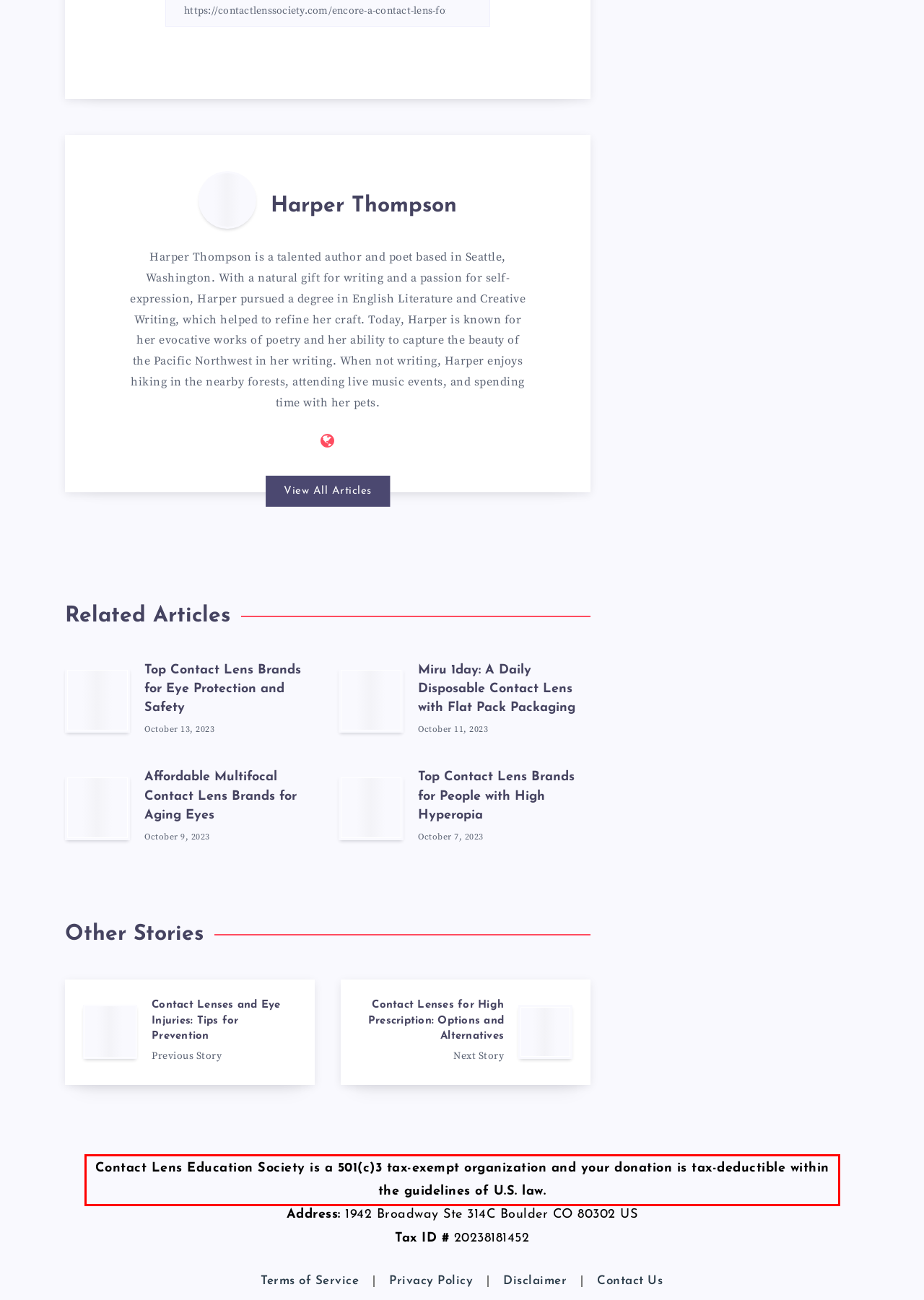Using the provided screenshot of a webpage, recognize and generate the text found within the red rectangle bounding box.

Contact Lens Education Society is a 501(c)3 tax-exempt organization and your donation is tax-deductible within the guidelines of U.S. law.